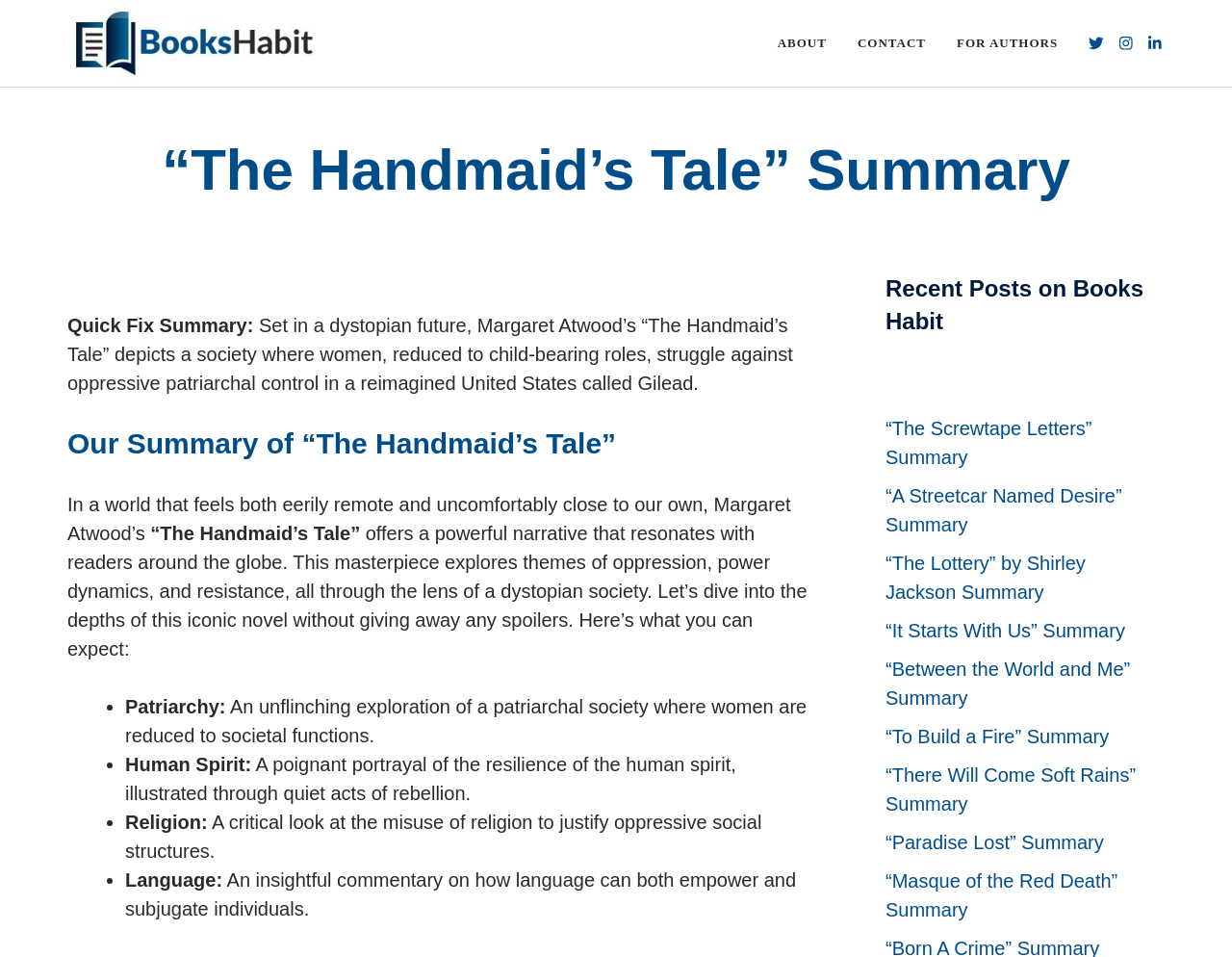Answer the question with a brief word or phrase:
What is the name of the novel being summarized?

The Handmaid's Tale